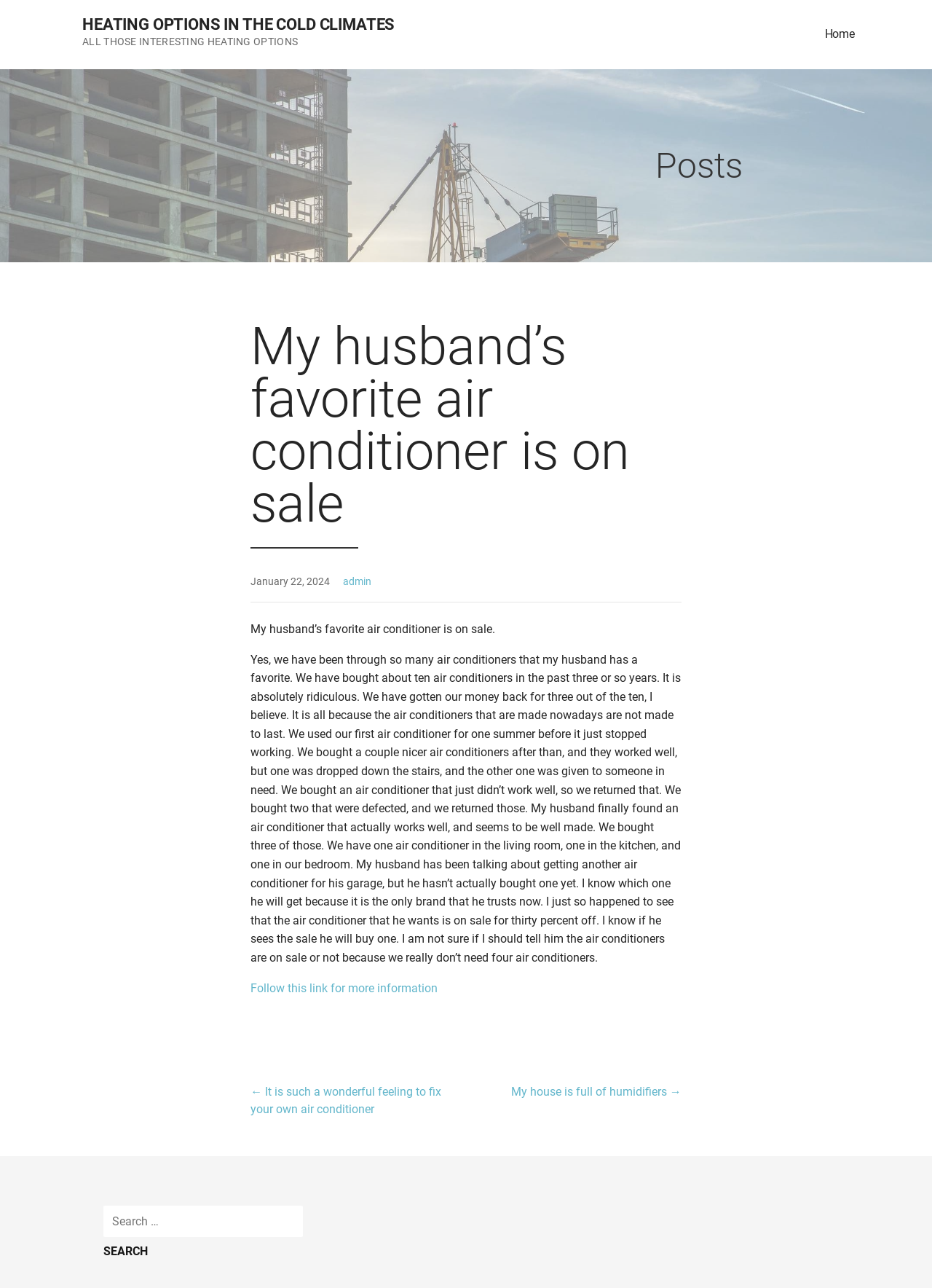What is the author's husband's favorite air conditioner brand?
Using the visual information, respond with a single word or phrase.

Not specified